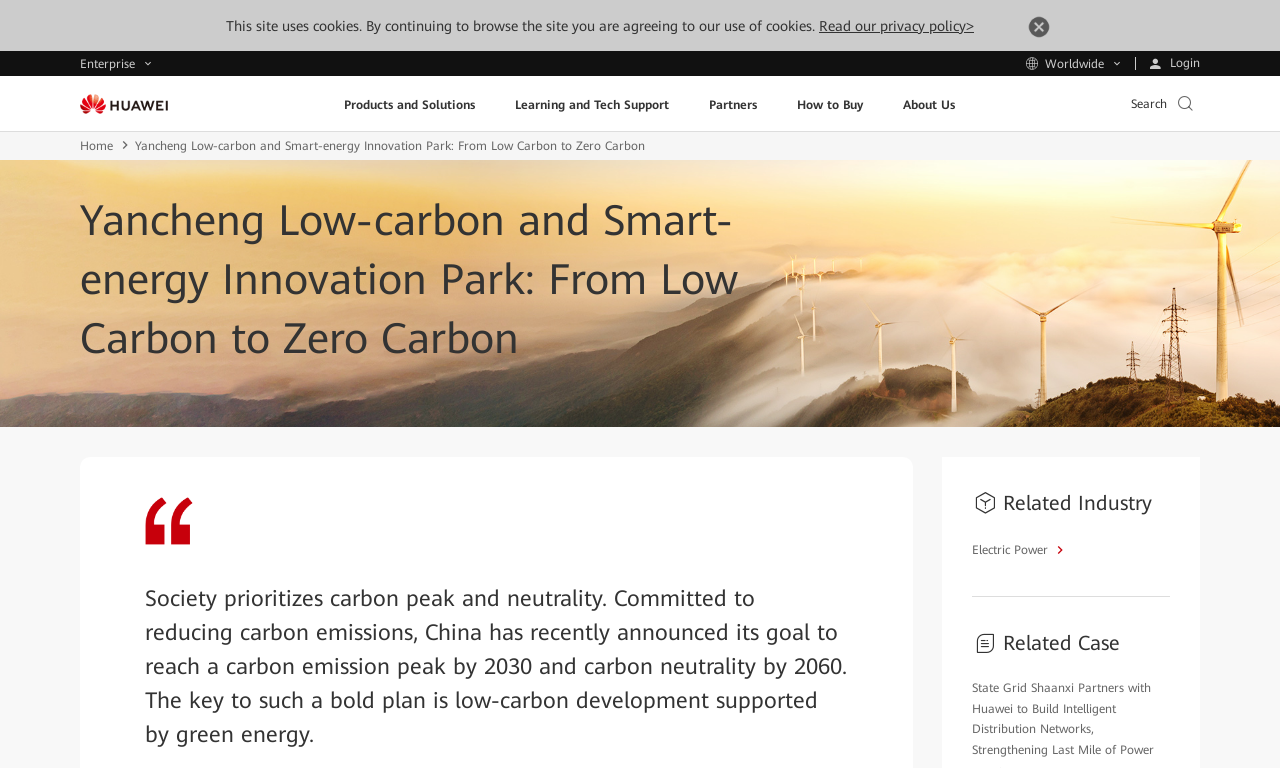What is the name of the innovation park?
Answer the question based on the image using a single word or a brief phrase.

Yancheng Low-carbon and Smart-energy Innovation Park